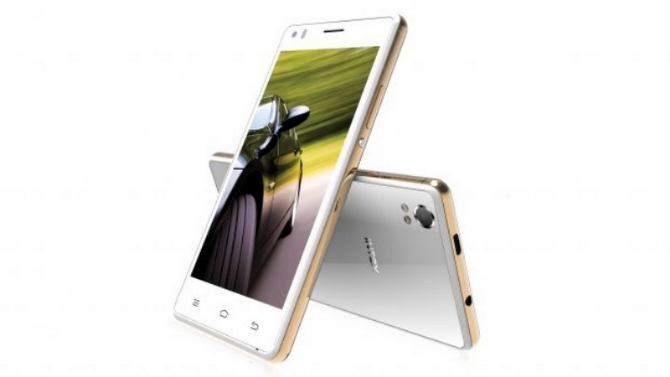Elaborate on the image with a comprehensive description.

The image showcases the Intex Aqua Super smartphone, a sleek device that highlights modern design and functionality. The phone is depicted in a dynamic stance, leaning against its rear, revealing a stylish combination of white and gold accents. The display features an eye-catching image with vibrant colors, suggesting the phone's capability for high-quality visuals. It presents a 5-inch HD IPS display, which enhances user experience with clear and vivid imagery. This model is part of Intex Technologies’ lineup of 3GB RAM smartphones, aimed at providing powerful performance at an accessible price point of Rs 10,390. The phone is described as 4G-enabled and is powered by a 1 GHz Mediatek quad-core processor, making it suitable for multitasking and smooth operation. In addition, it includes an 8-megapixel rear camera and a 2-megapixel front camera, catering to photography enthusiasts. The Intex Aqua Super also supports expandable memory up to 128 GB, making it a versatile choice for users looking for ample storage options.